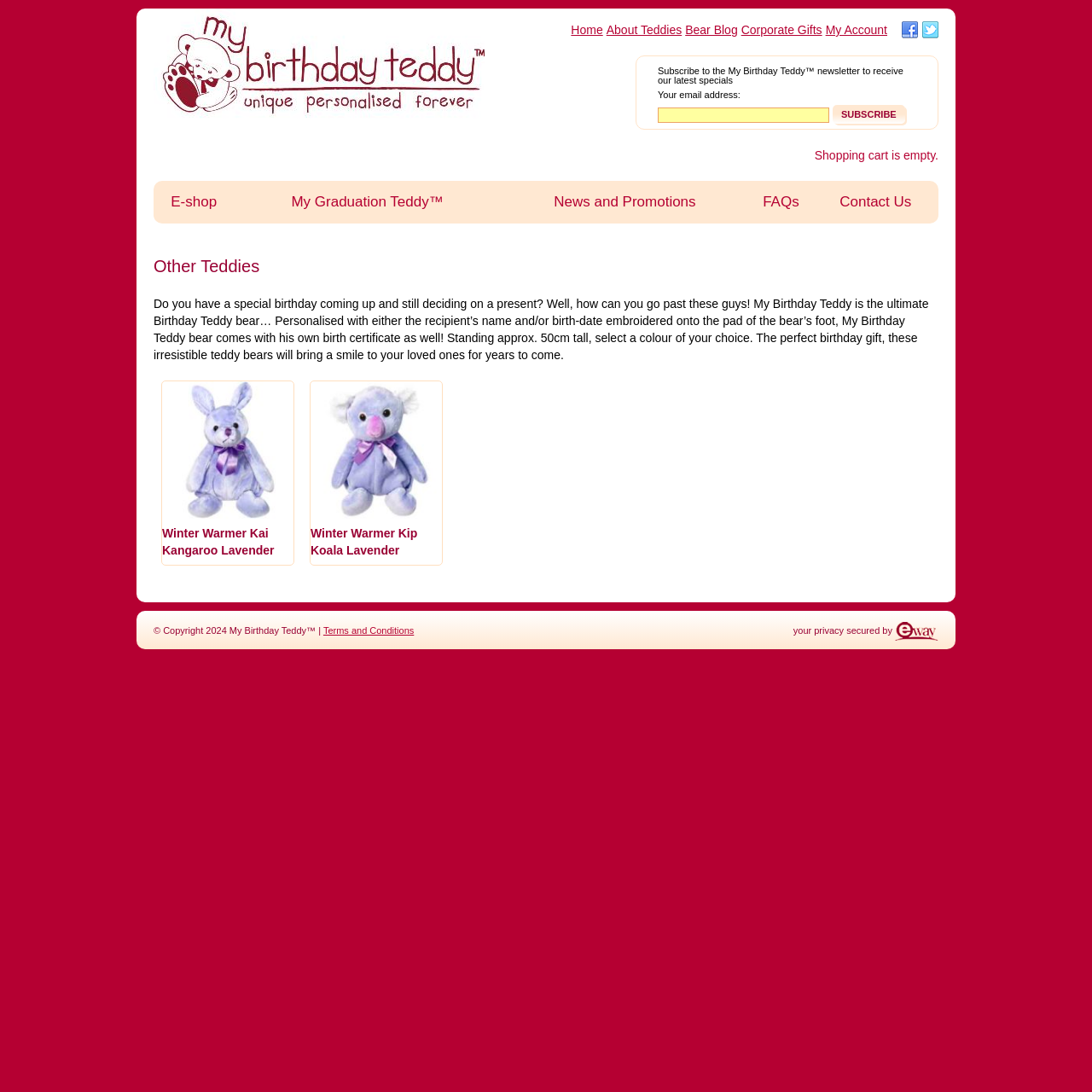Select the bounding box coordinates of the element I need to click to carry out the following instruction: "Check the 'E-shop'".

[0.141, 0.177, 0.214, 0.193]